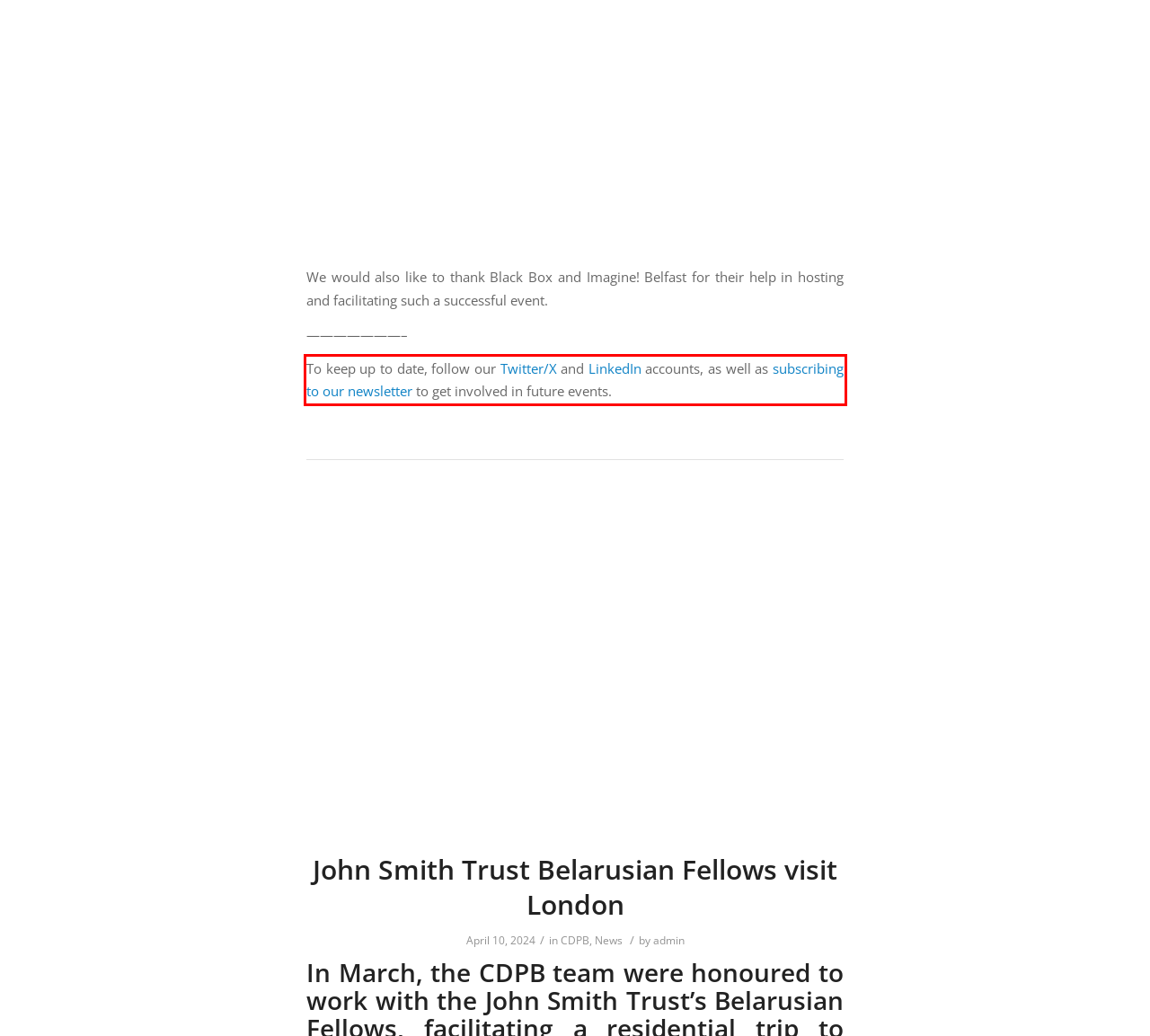Please analyze the provided webpage screenshot and perform OCR to extract the text content from the red rectangle bounding box.

To keep up to date, follow our Twitter/X and LinkedIn accounts, as well as subscribing to our newsletter to get involved in future events.